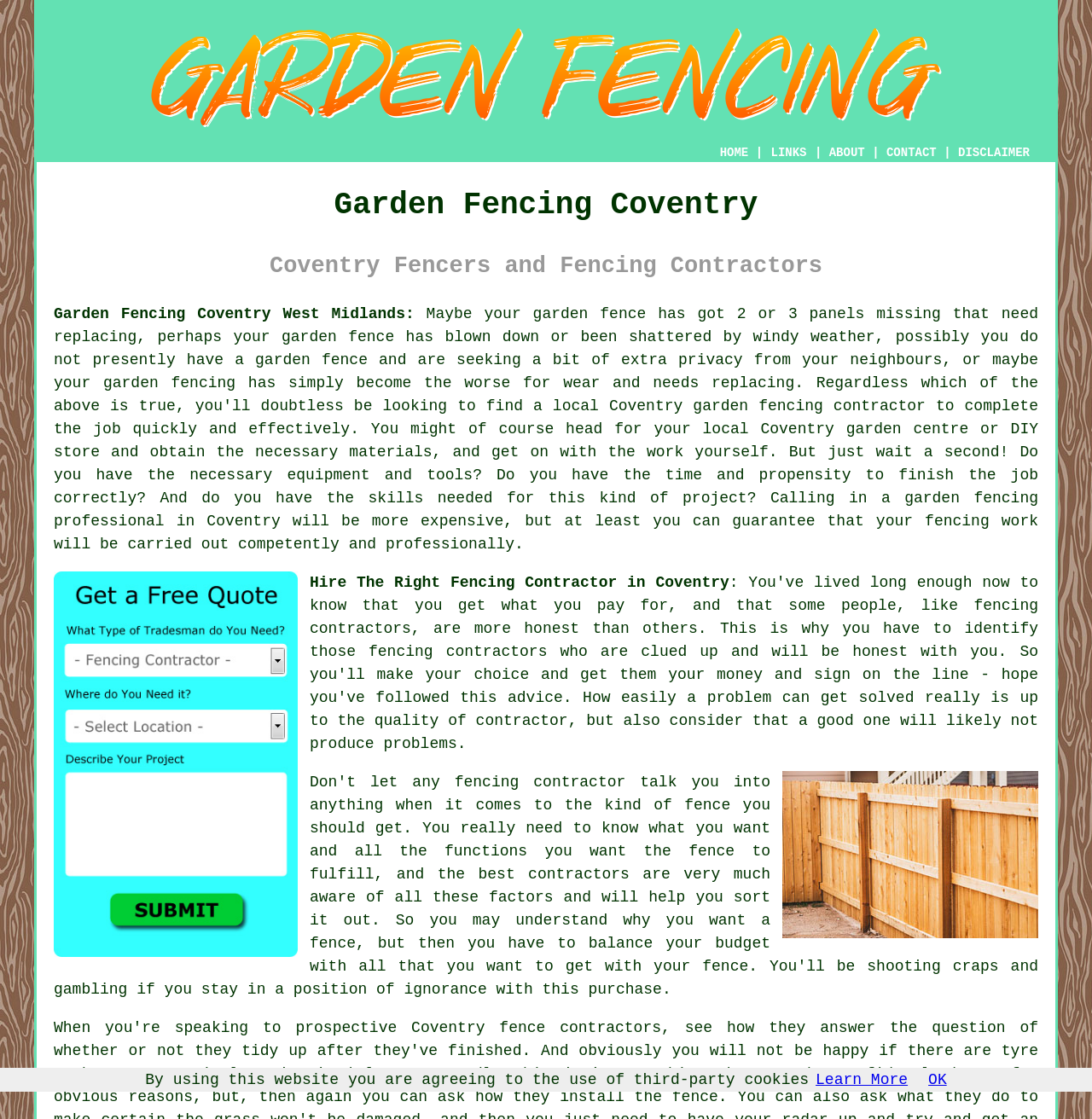Identify the bounding box coordinates of the section to be clicked to complete the task described by the following instruction: "Click on the 'CONTACT' link". The coordinates should be four float numbers between 0 and 1, formatted as [left, top, right, bottom].

[0.812, 0.13, 0.858, 0.143]